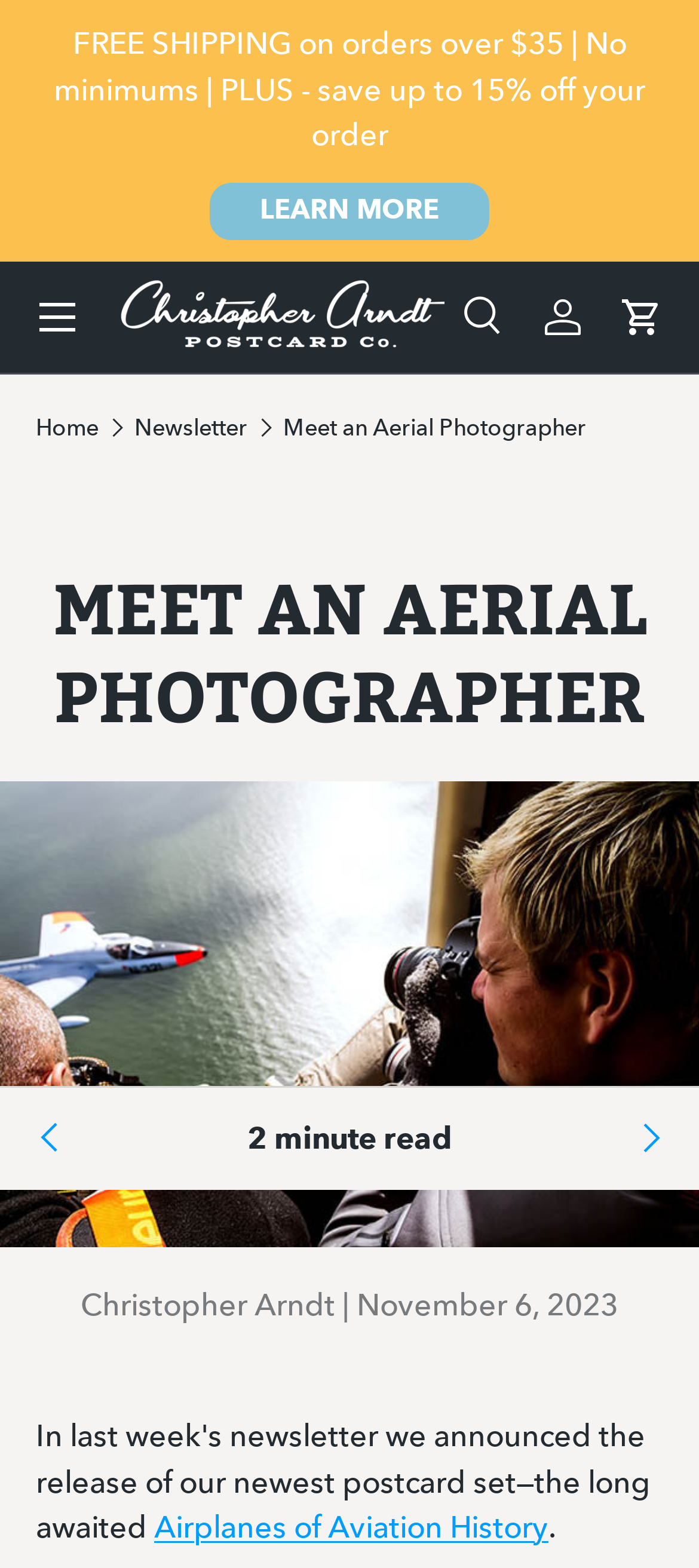Highlight the bounding box coordinates of the element you need to click to perform the following instruction: "Learn more about free shipping."

[0.3, 0.117, 0.7, 0.153]